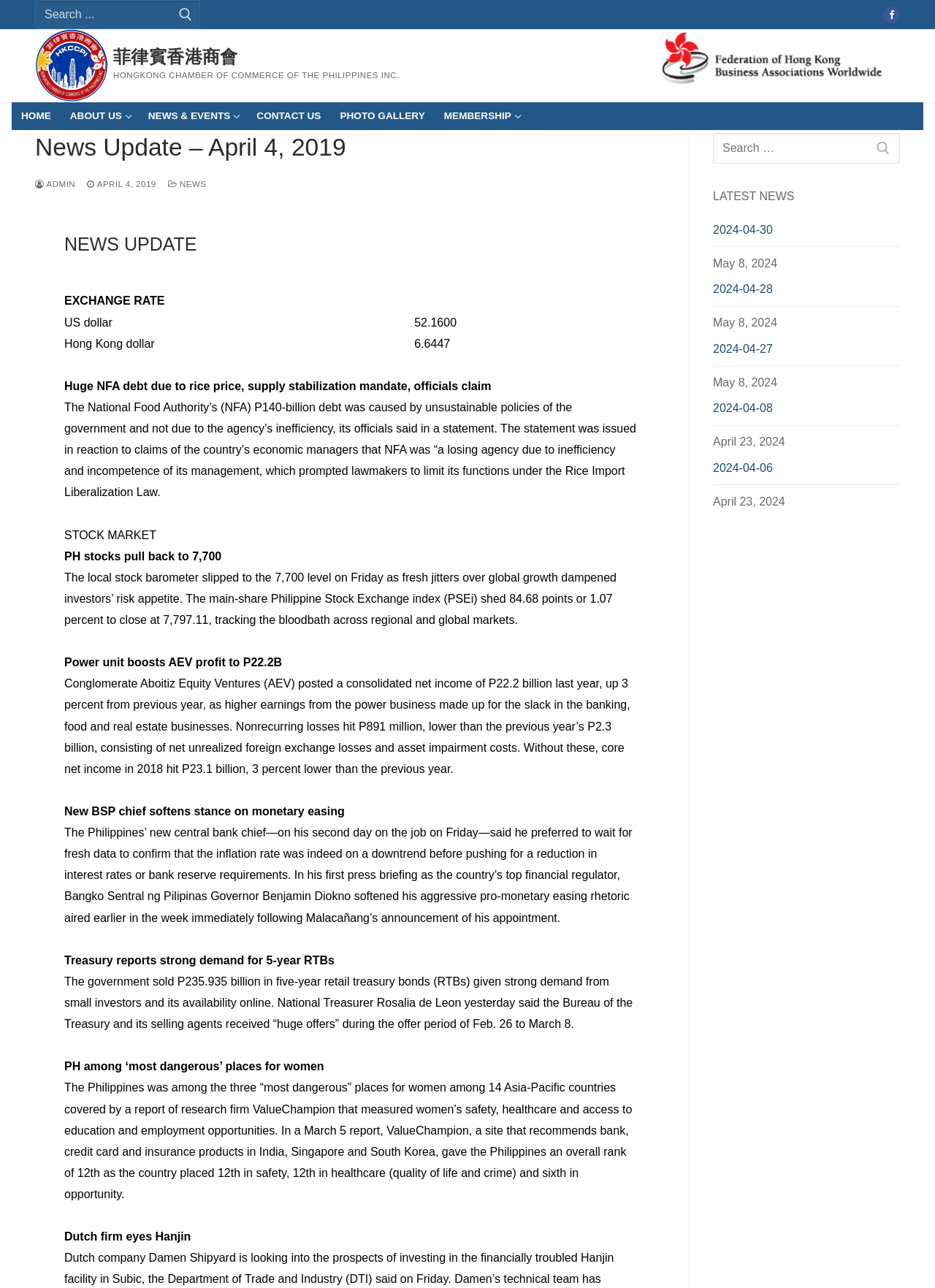What is the exchange rate of US dollar mentioned in the webpage?
Respond with a short answer, either a single word or a phrase, based on the image.

52.1600